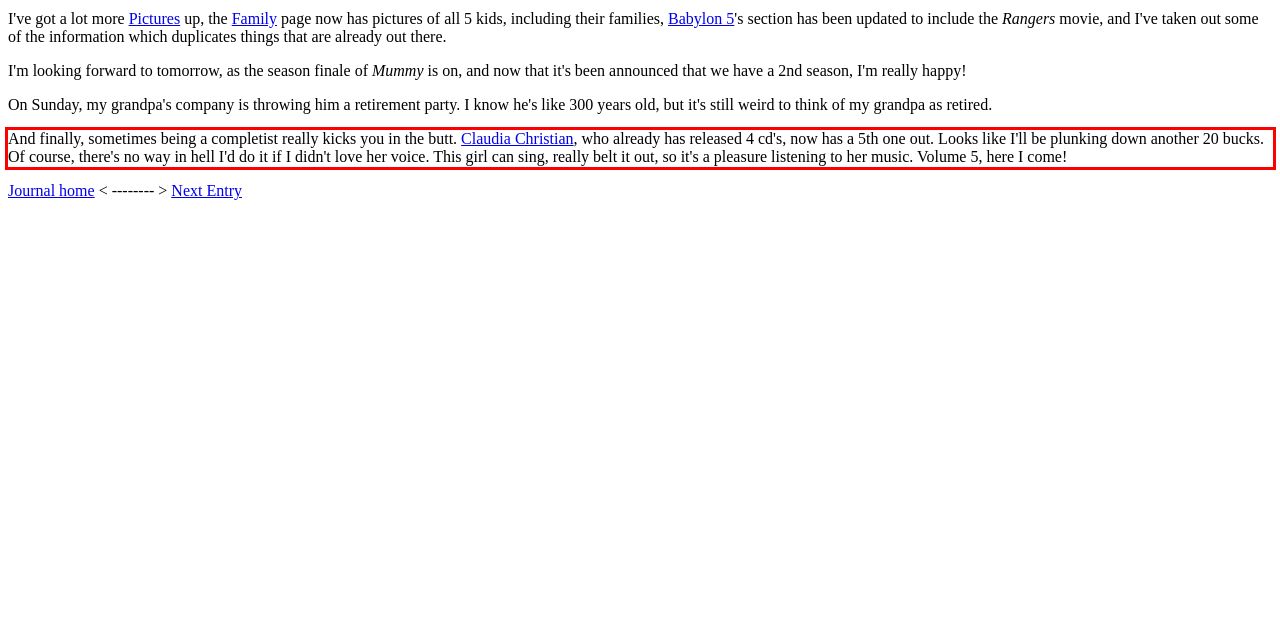Identify and transcribe the text content enclosed by the red bounding box in the given screenshot.

And finally, sometimes being a completist really kicks you in the butt. Claudia Christian, who already has released 4 cd's, now has a 5th one out. Looks like I'll be plunking down another 20 bucks. Of course, there's no way in hell I'd do it if I didn't love her voice. This girl can sing, really belt it out, so it's a pleasure listening to her music. Volume 5, here I come!